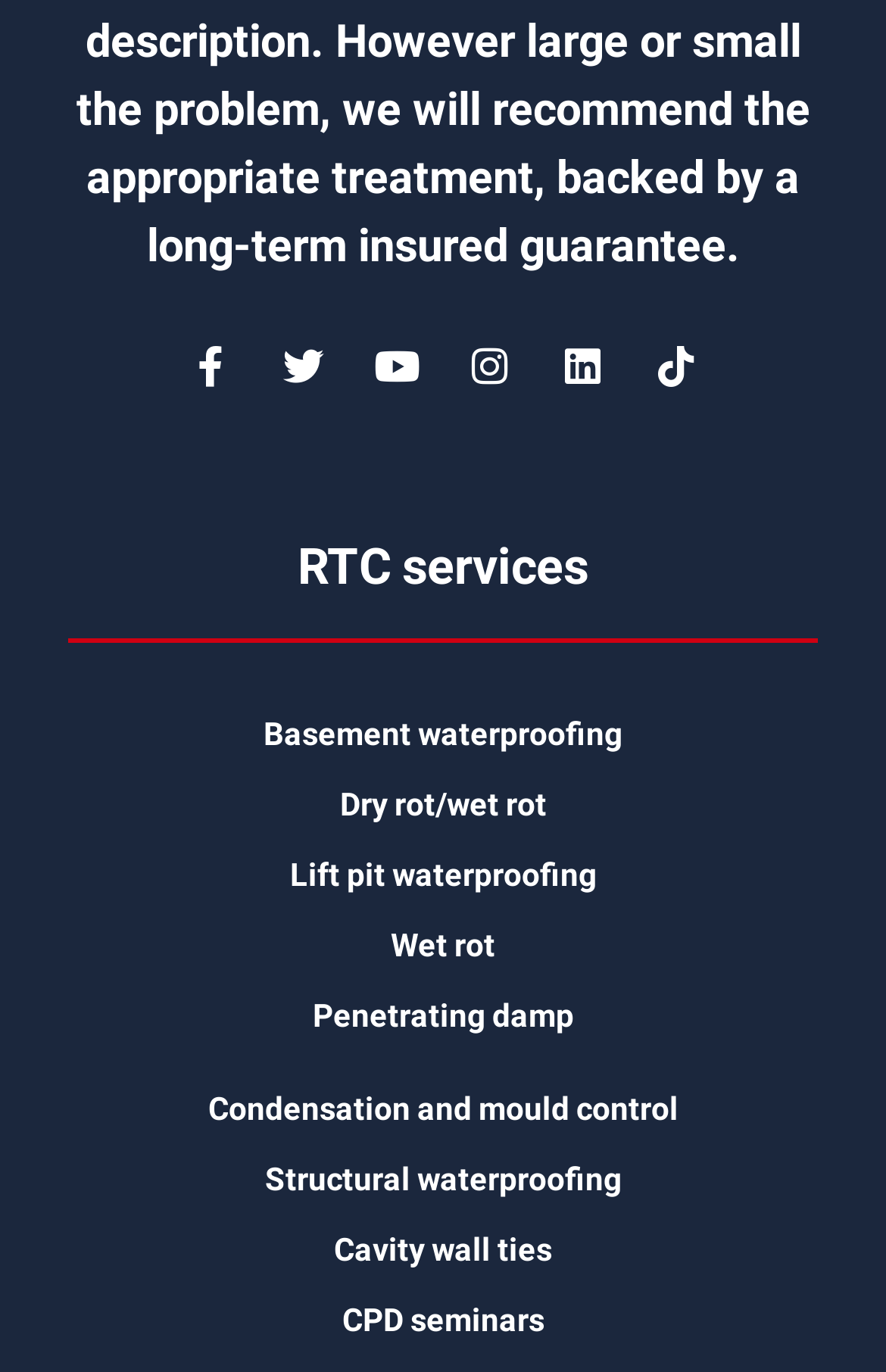Find the bounding box coordinates for the UI element that matches this description: "Instagram".

[0.506, 0.236, 0.599, 0.296]